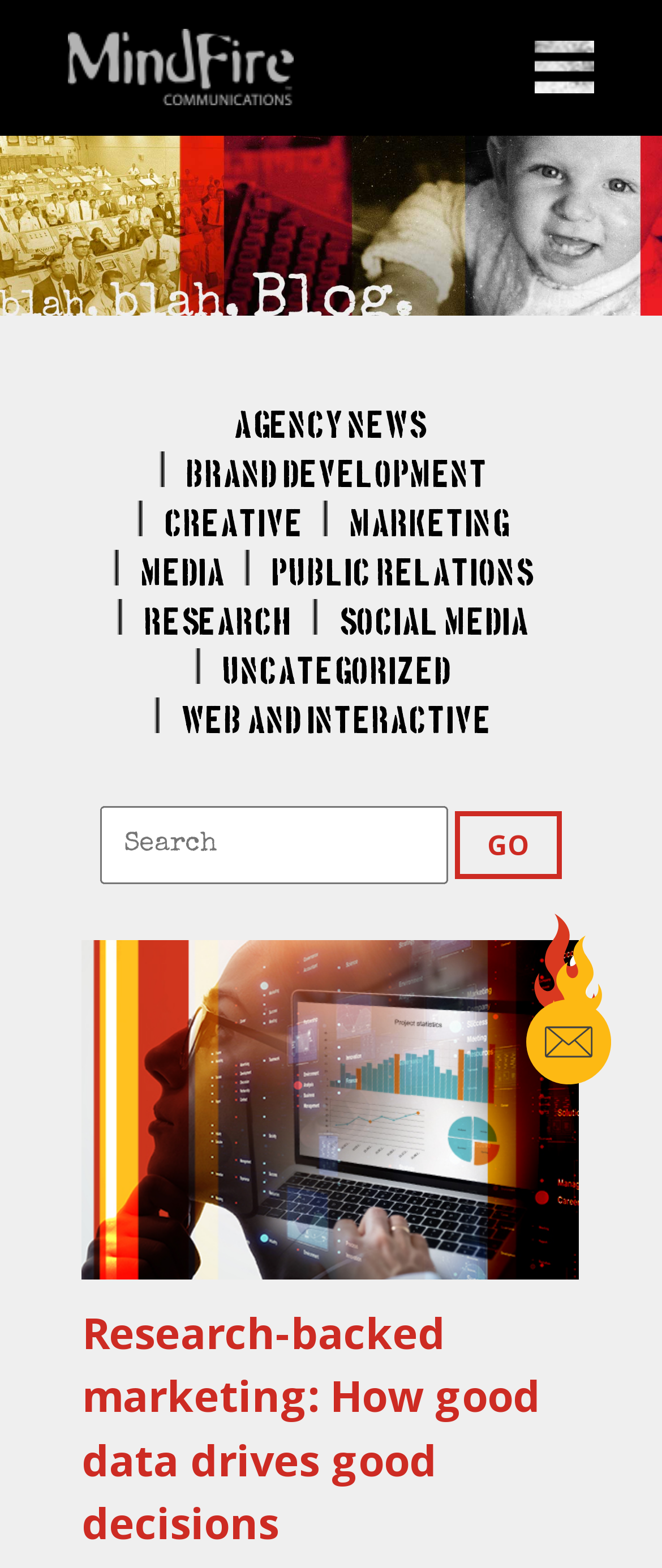What is the purpose of the button with the text 'GO'?
Using the information from the image, give a concise answer in one word or a short phrase.

To search